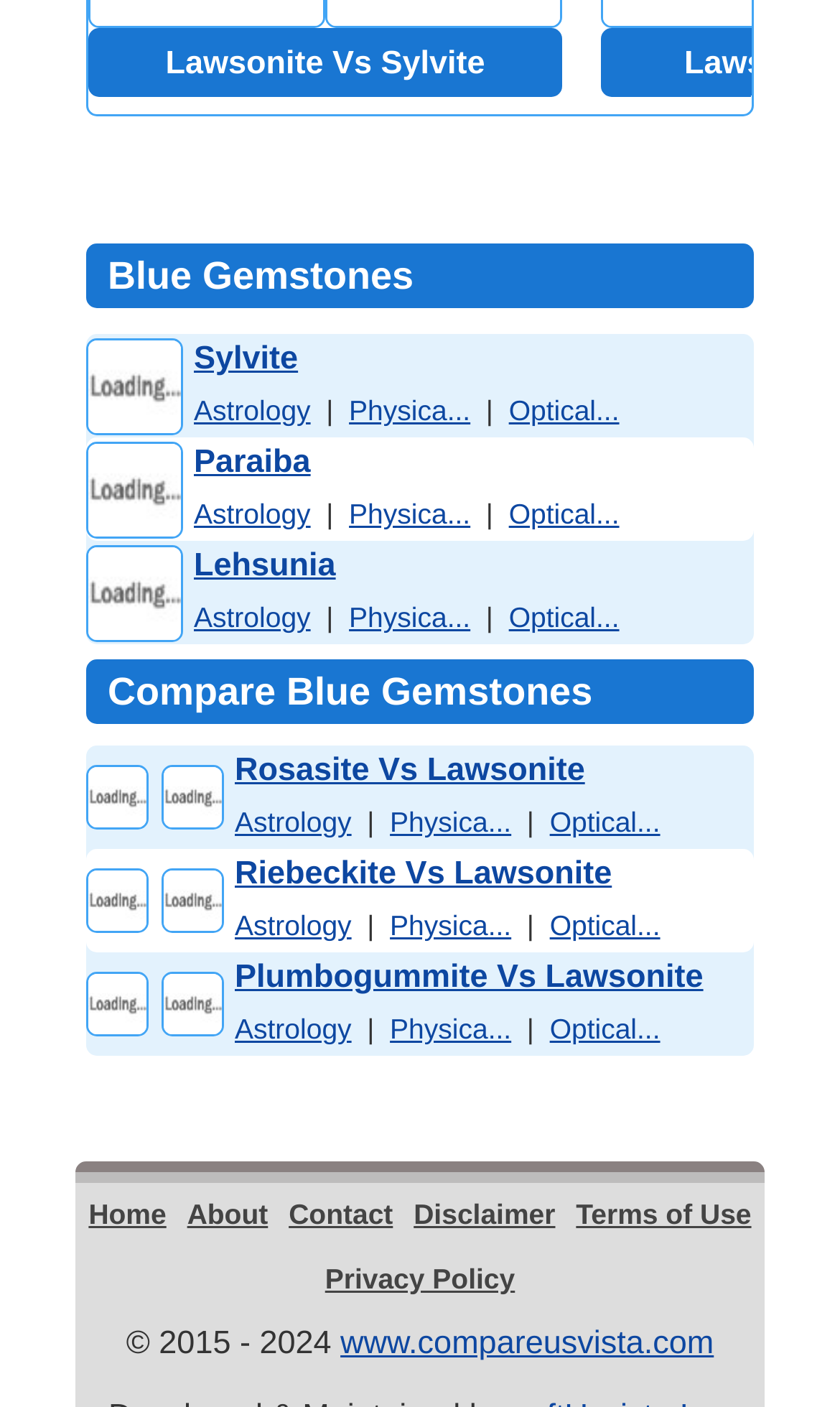Show the bounding box coordinates for the element that needs to be clicked to execute the following instruction: "Compare Rosasite and Lawsonite". Provide the coordinates in the form of four float numbers between 0 and 1, i.e., [left, top, right, bottom].

[0.279, 0.534, 0.696, 0.56]